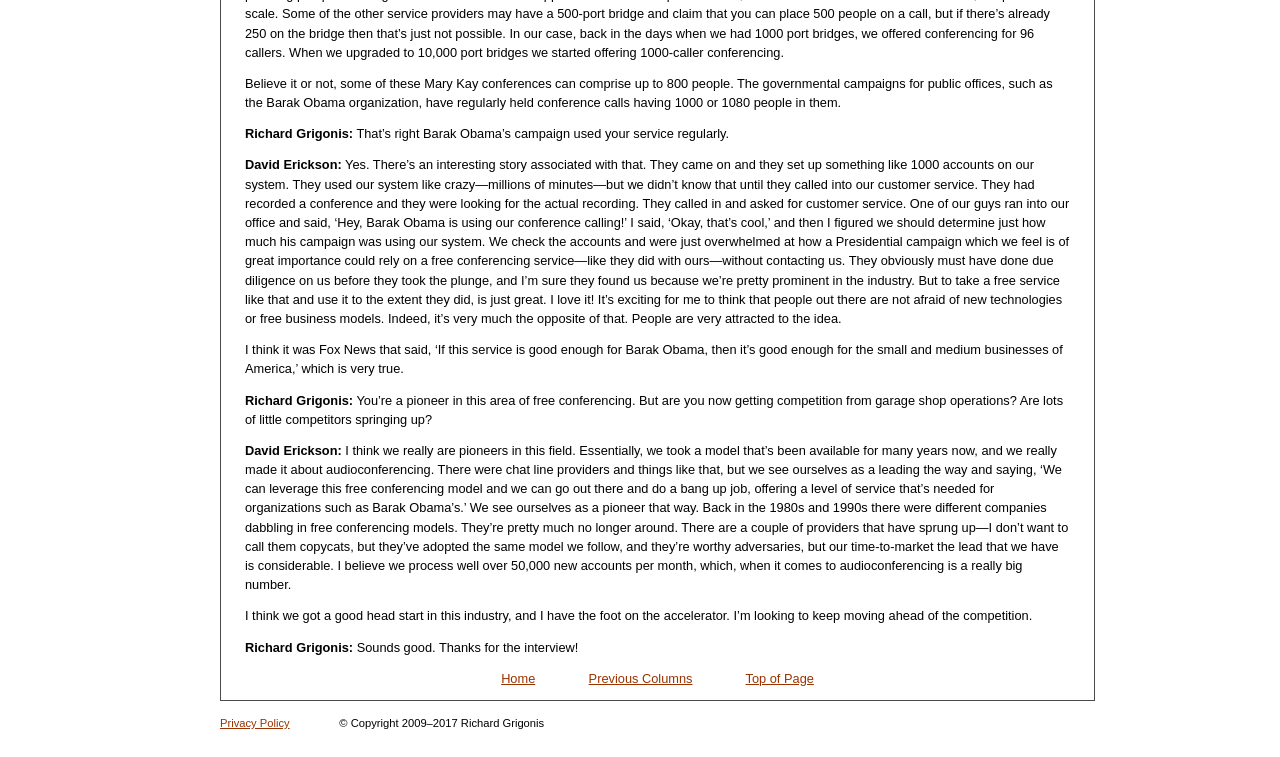Answer the following in one word or a short phrase: 
Who is being interviewed?

David Erickson